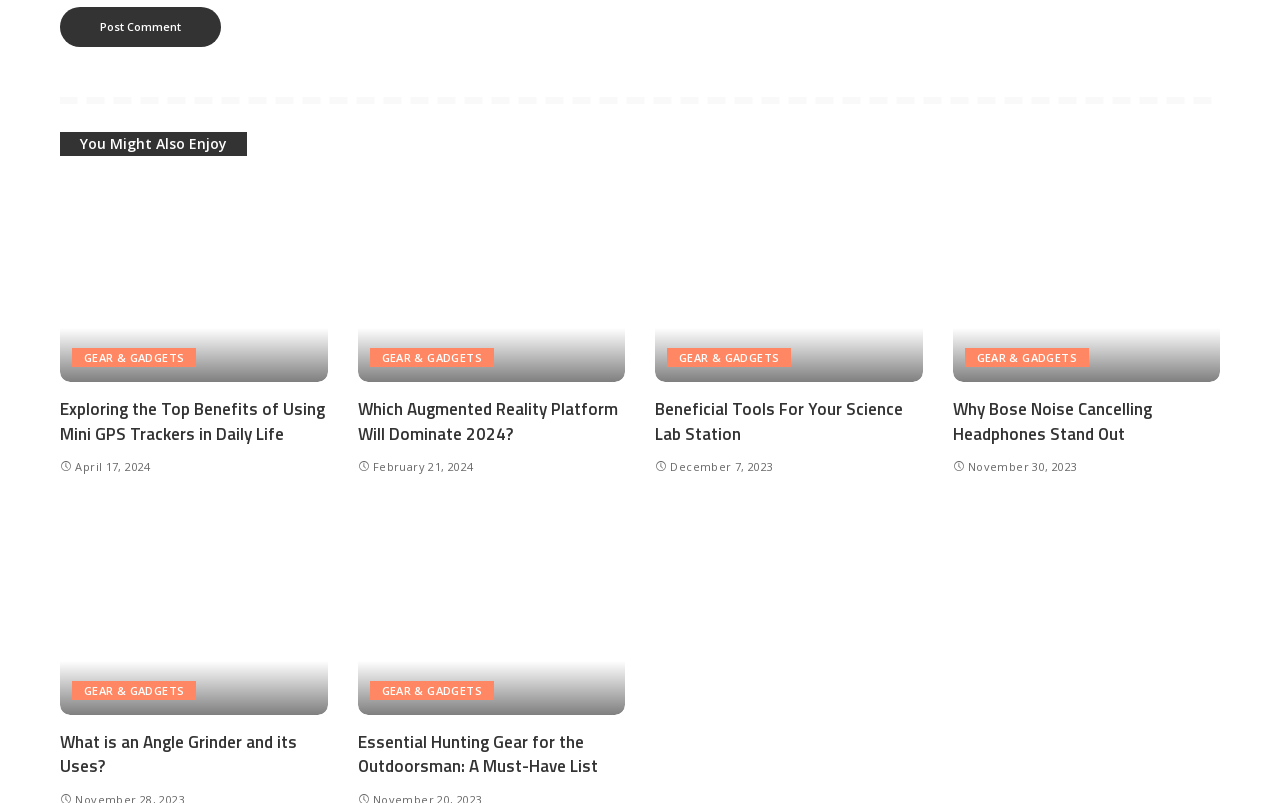Provide a one-word or short-phrase response to the question:
What is the date of the second article?

February 21, 2024